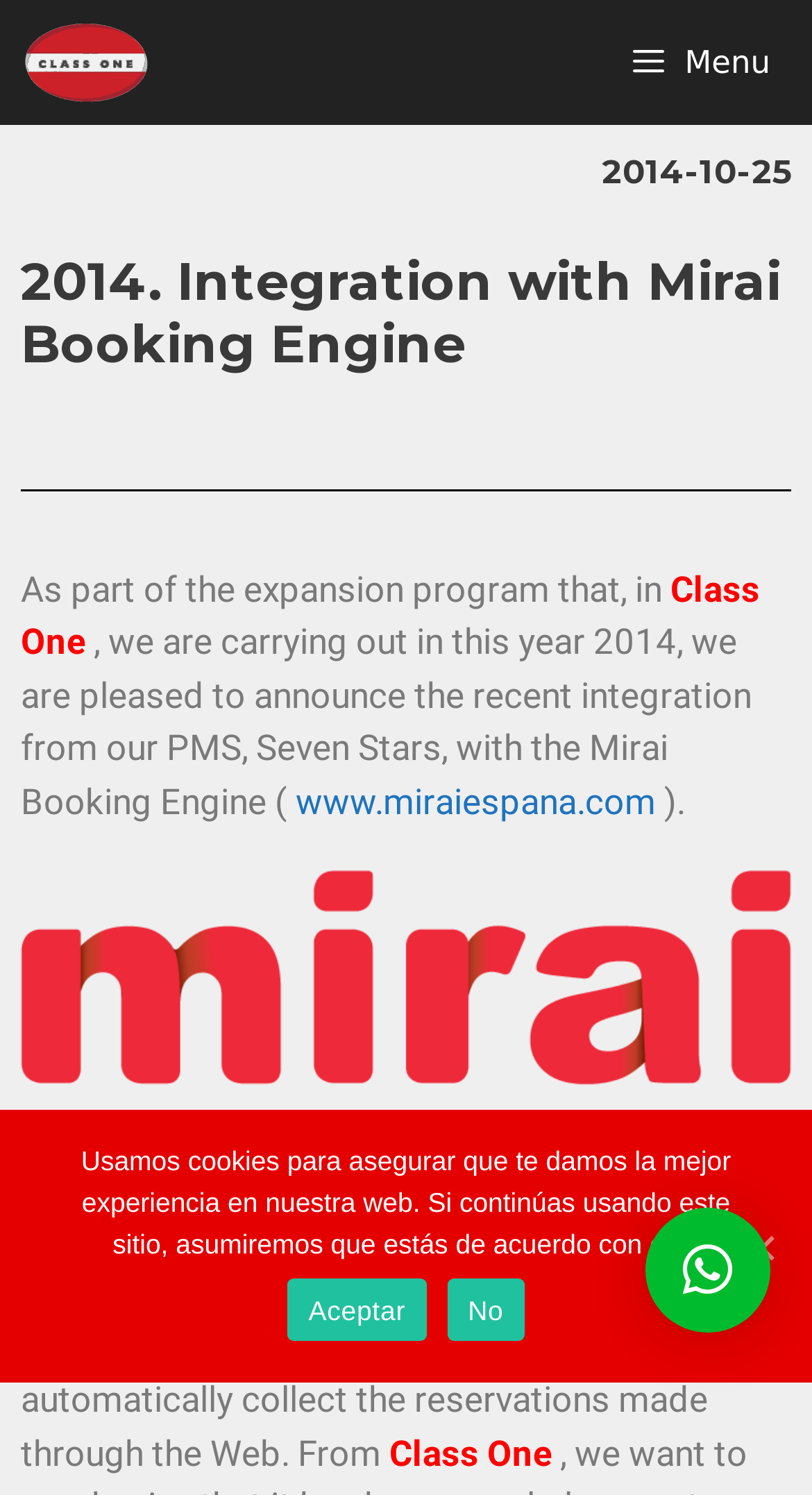What is the name of the booking engine integrated with?
Please look at the screenshot and answer using one word or phrase.

Mirai Booking Engine